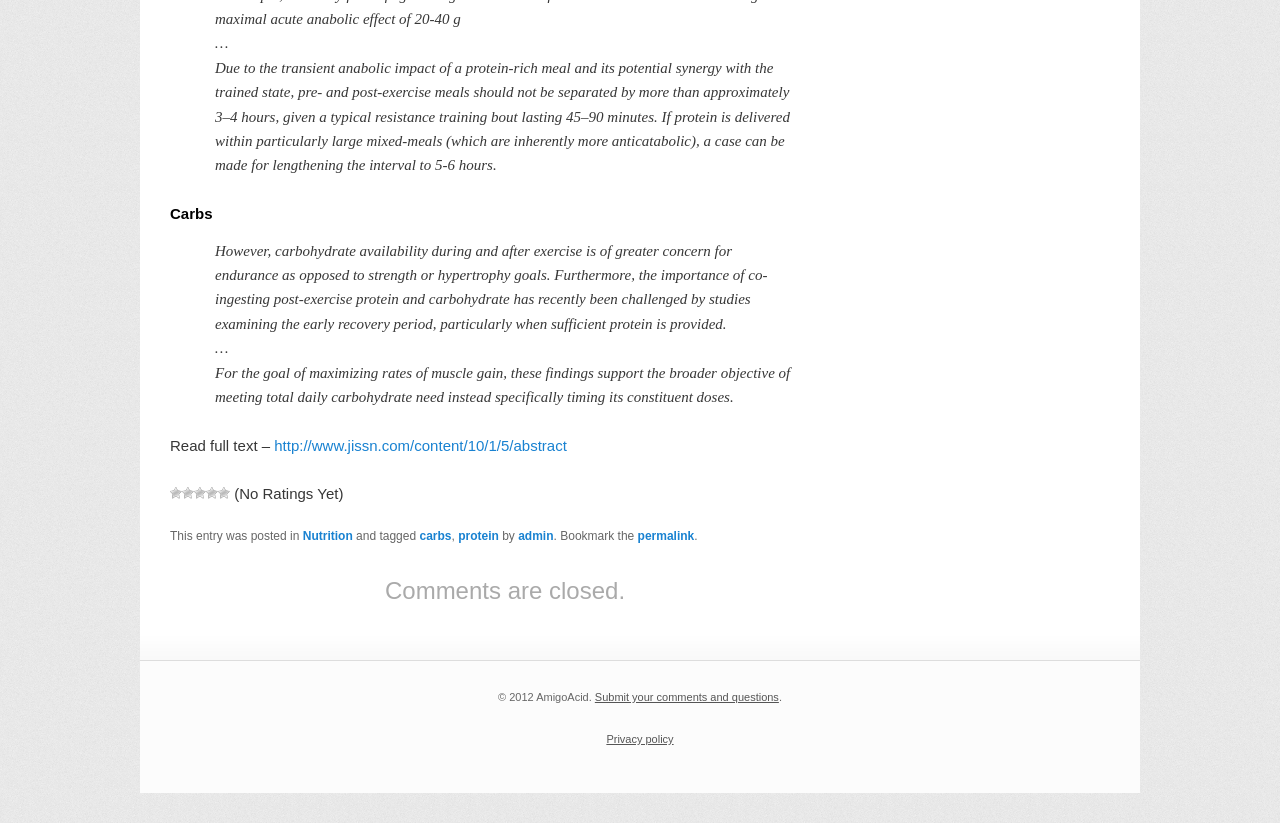Please find the bounding box for the UI element described by: "Privacy policy".

[0.474, 0.891, 0.526, 0.905]